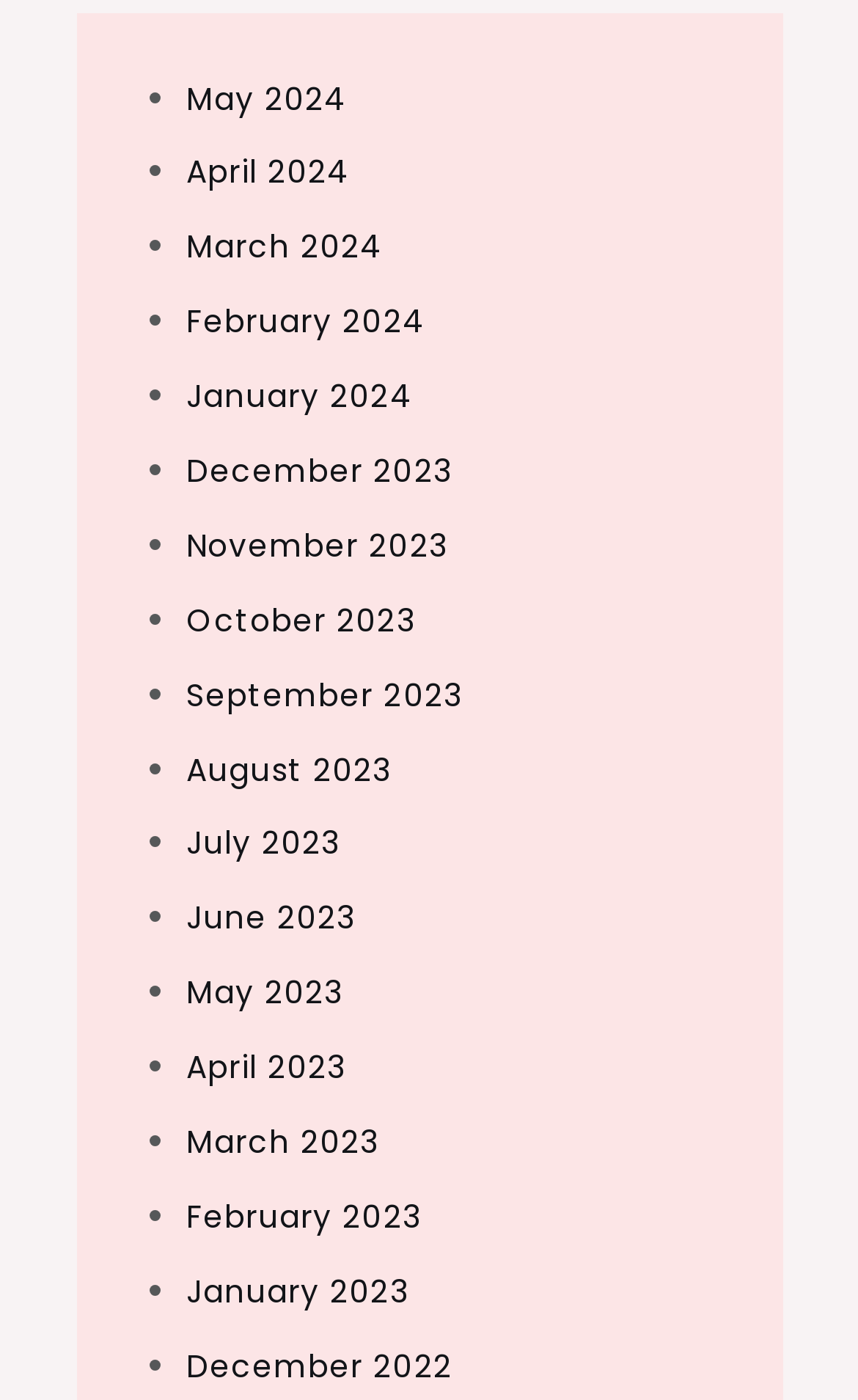What is the earliest month listed?
Based on the image, please offer an in-depth response to the question.

I looked at the list of links and found that the last link is 'December 2022', which is the earliest month listed.